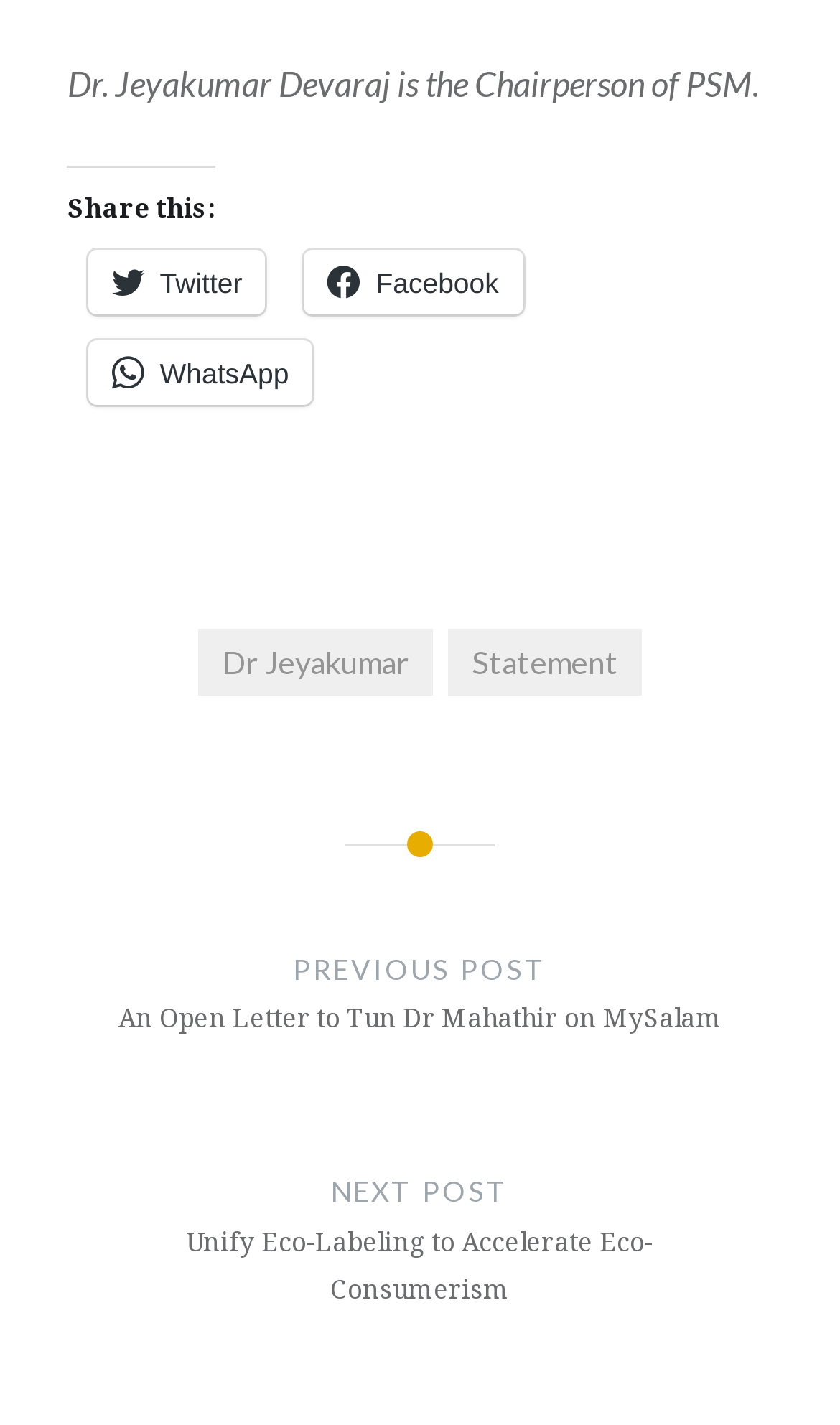What are the two links in the footer section?
Look at the image and answer with only one word or phrase.

Dr Jeyakumar, Statement